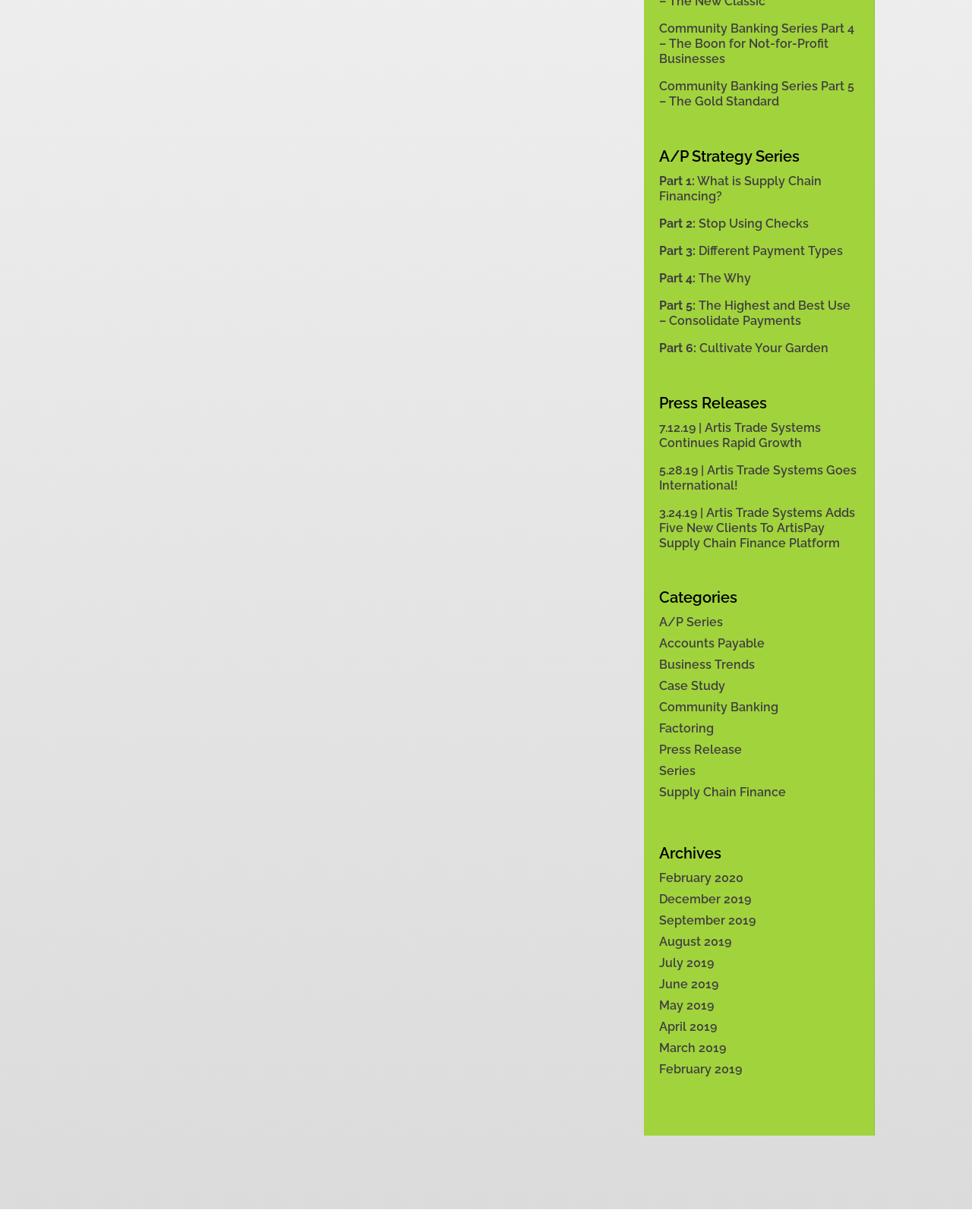Answer the question using only one word or a concise phrase: What is the topic of the link 'Part 5: The Highest and Best Use – Consolidate Payments'?

A/P Strategy Series